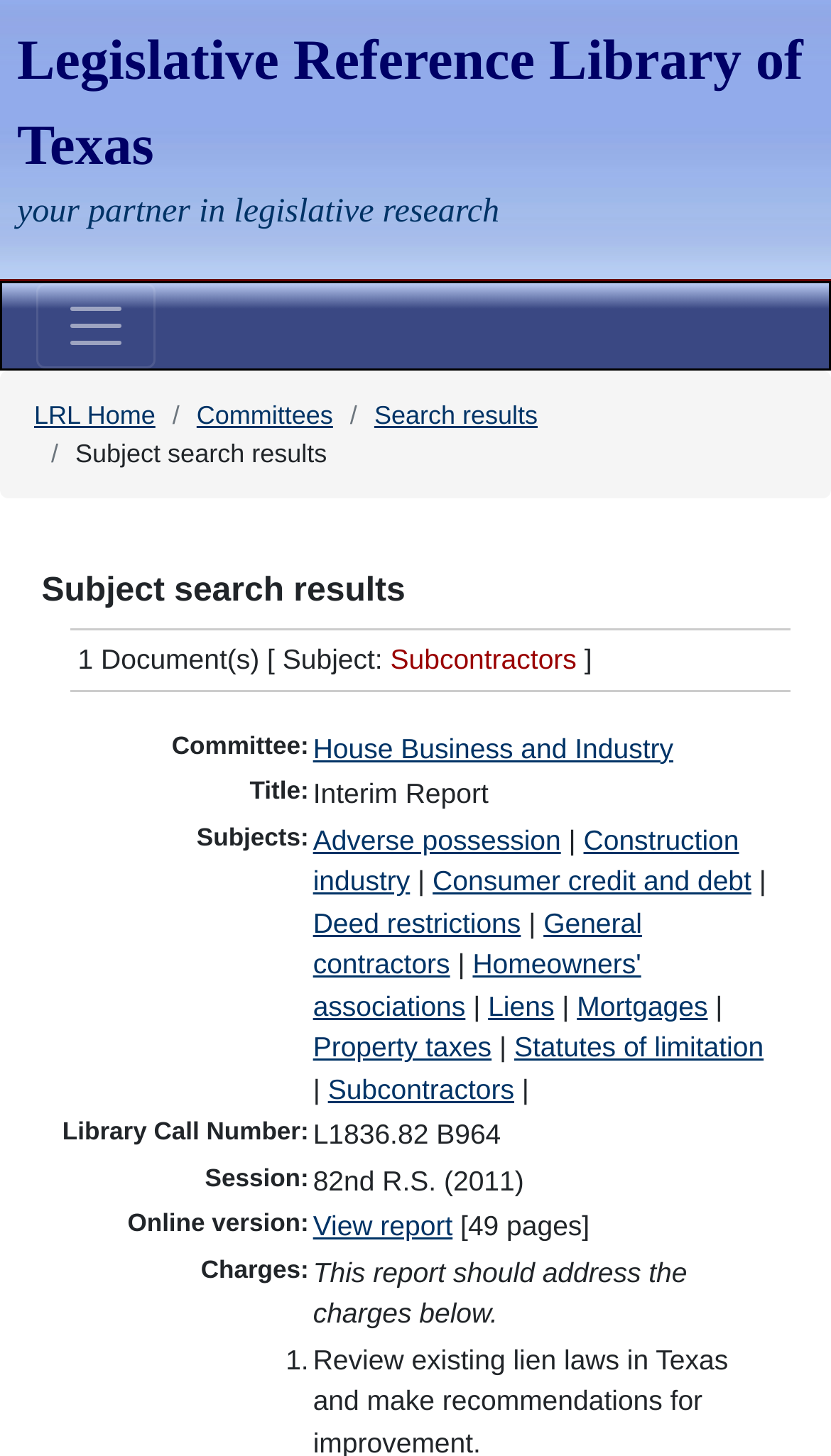Kindly respond to the following question with a single word or a brief phrase: 
What is the title of the report?

Interim Report